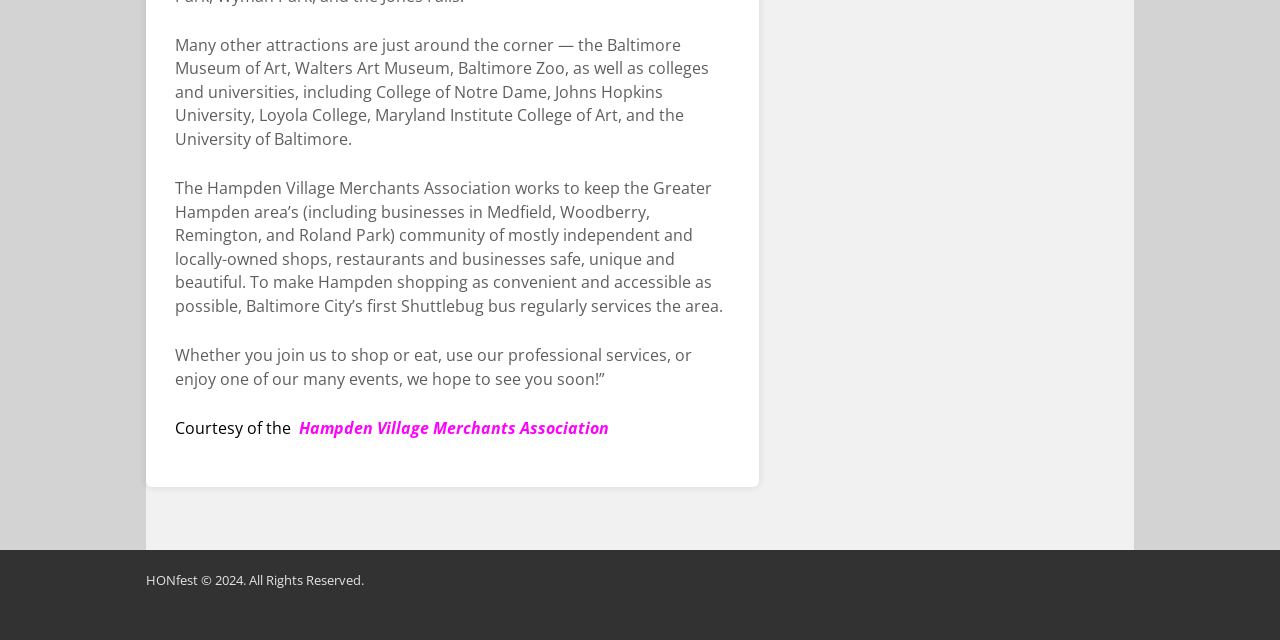Using the description "Hampden Village Merchants Association", predict the bounding box of the relevant HTML element.

[0.231, 0.651, 0.476, 0.685]